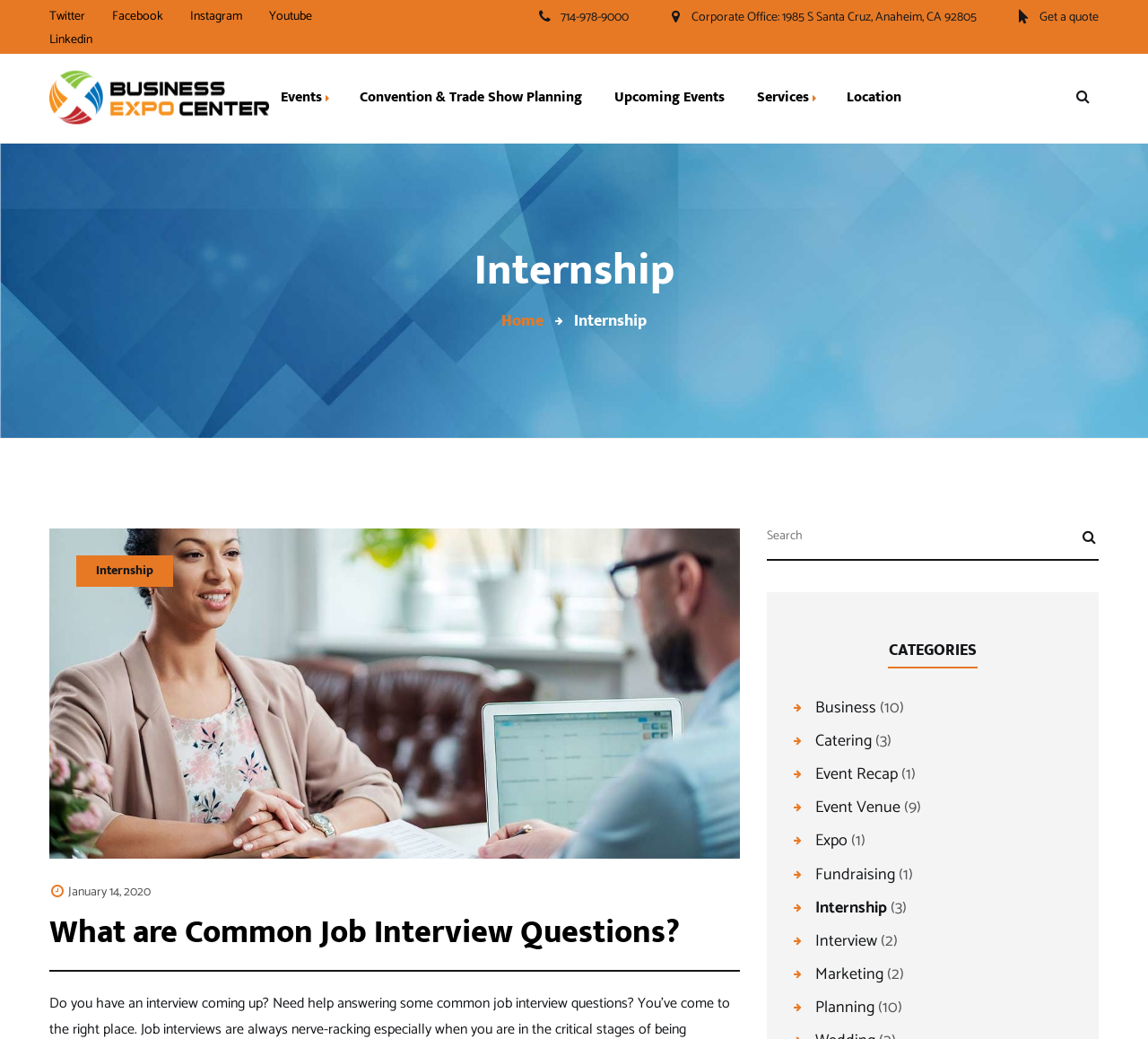Could you find the bounding box coordinates of the clickable area to complete this instruction: "Read about Common Job Interview Questions"?

[0.043, 0.879, 0.645, 0.917]